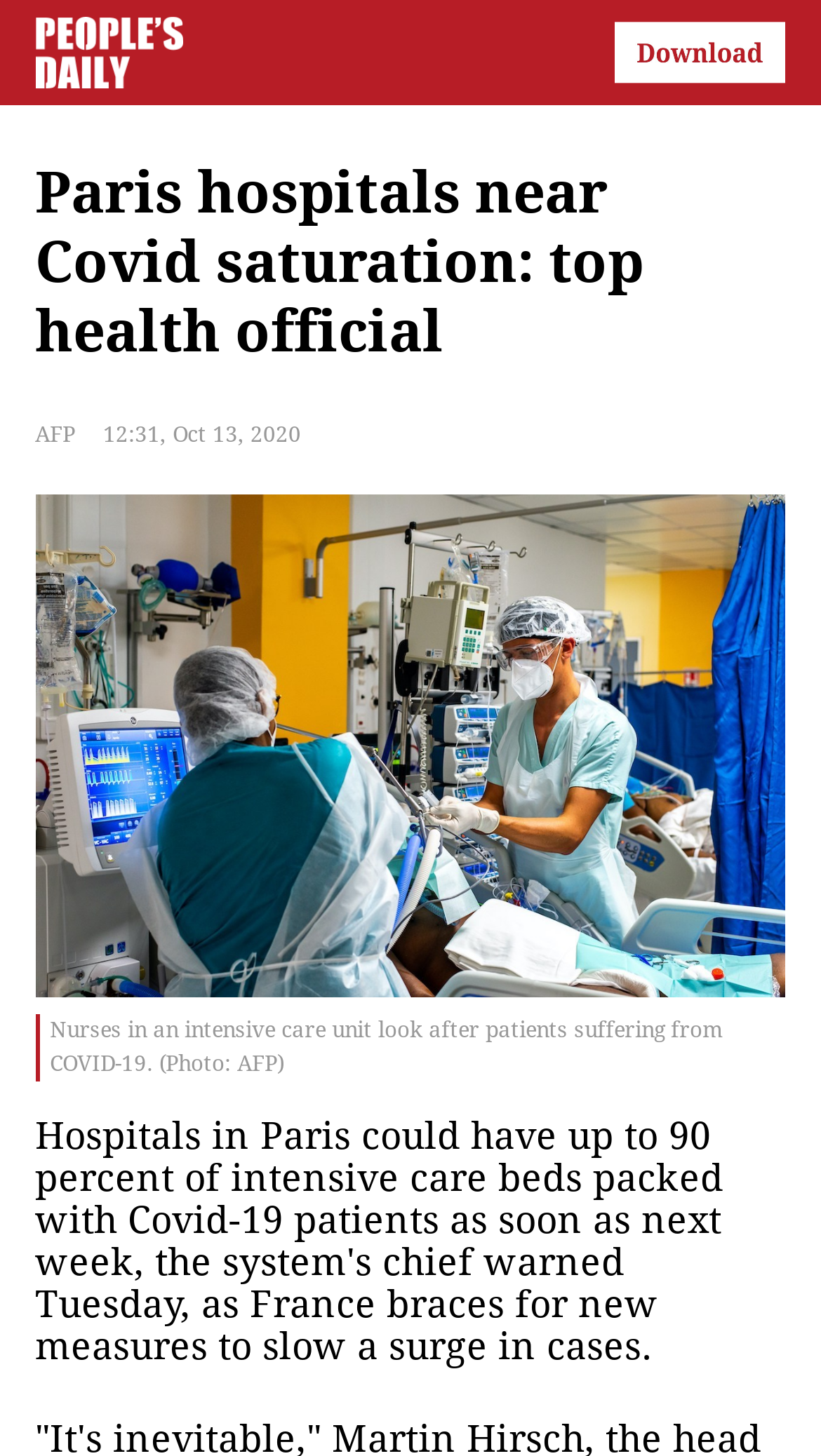Please provide a one-word or phrase answer to the question: 
What is the topic of the article?

Covid-19